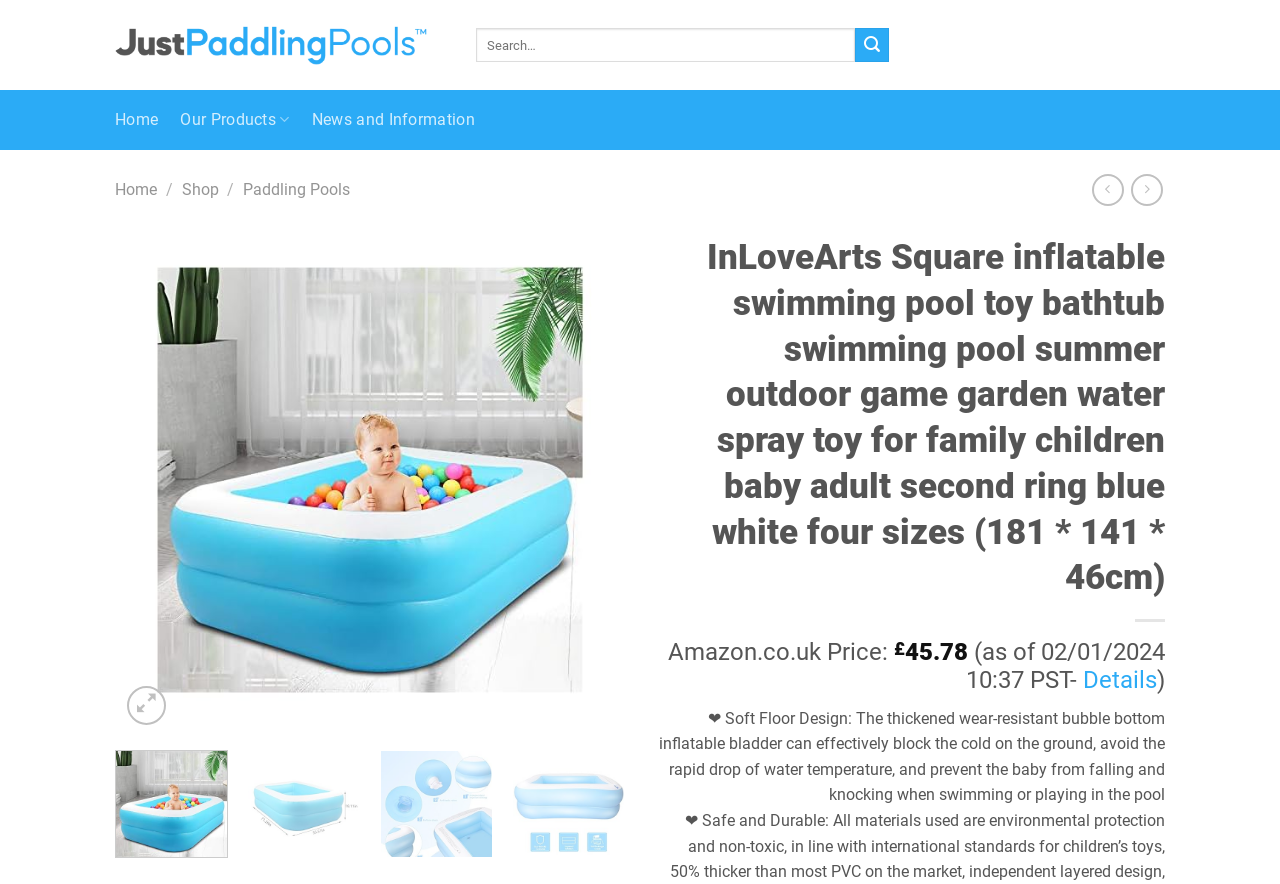Find the bounding box coordinates of the clickable area that will achieve the following instruction: "Search for products".

[0.372, 0.032, 0.695, 0.07]